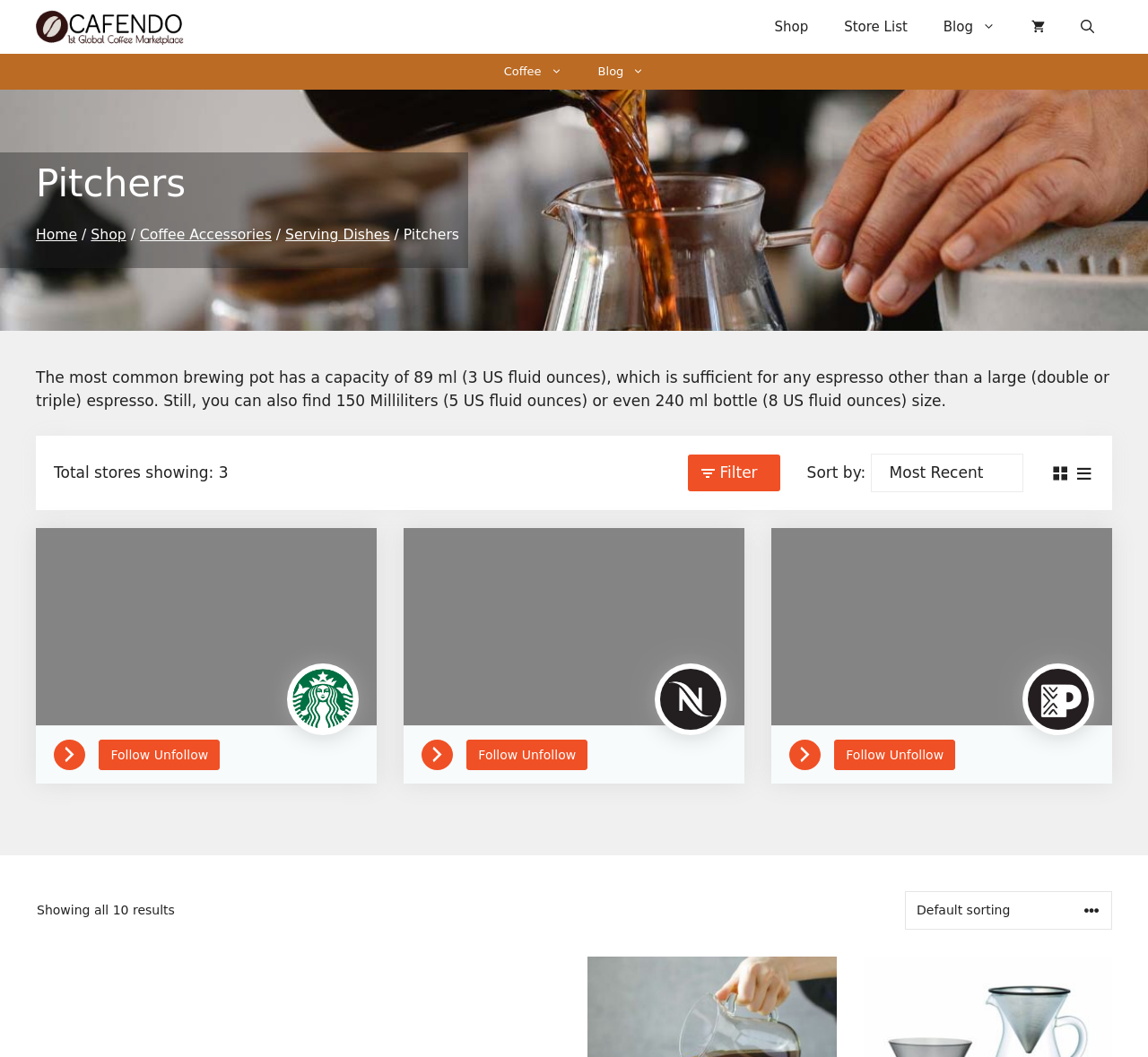What is the purpose of the 'Filter' button?
Identify the answer in the screenshot and reply with a single word or phrase.

To filter results